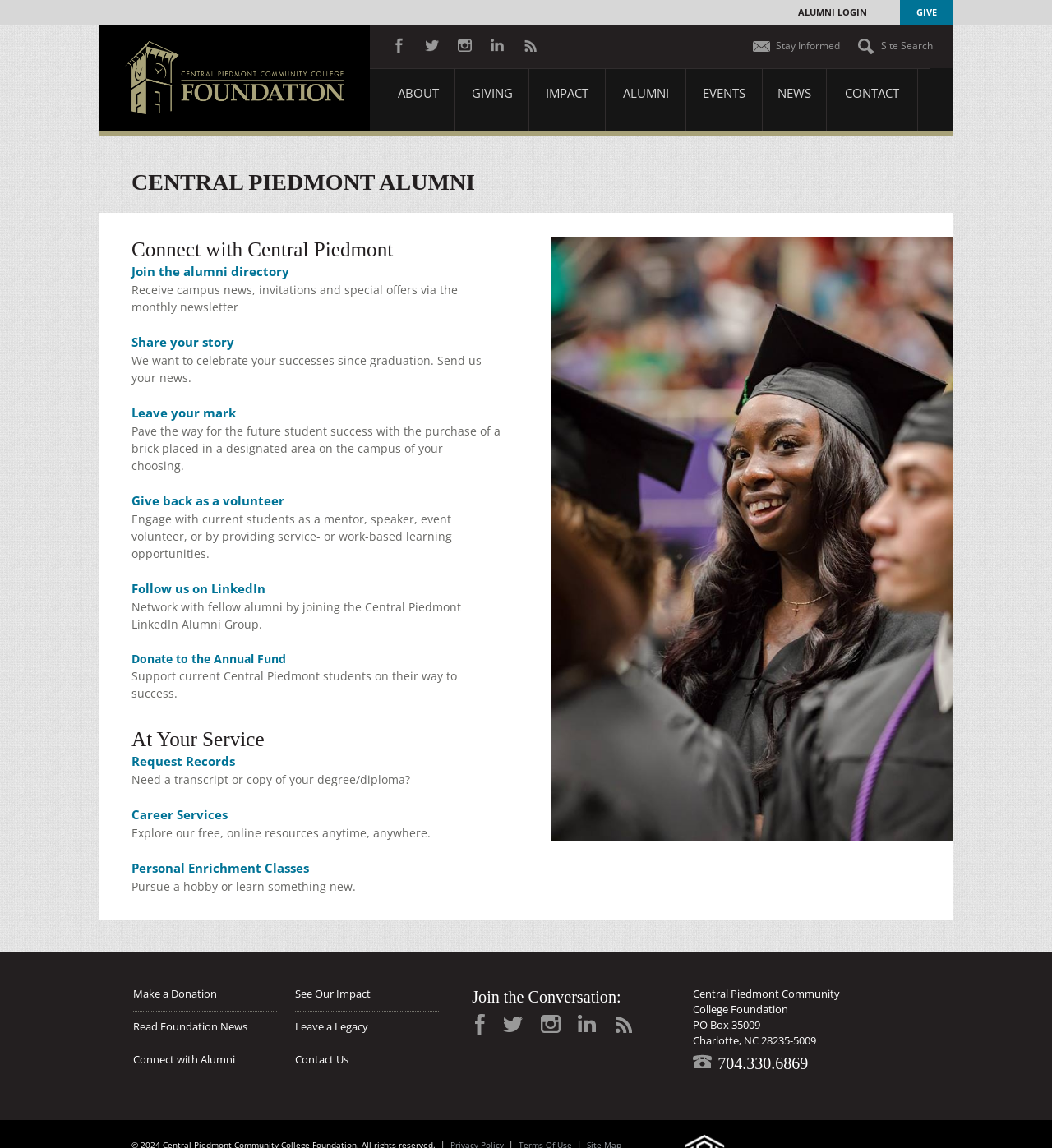What is the name of the community college?
Using the information from the image, provide a comprehensive answer to the question.

I inferred this answer by looking at the top-level element 'Central Piedmont Alumni | Central Piedmont Community College Foundation' and the image 'Central Piedmont Community College Foundation' which suggests that the webpage is related to Central Piedmont Community College.